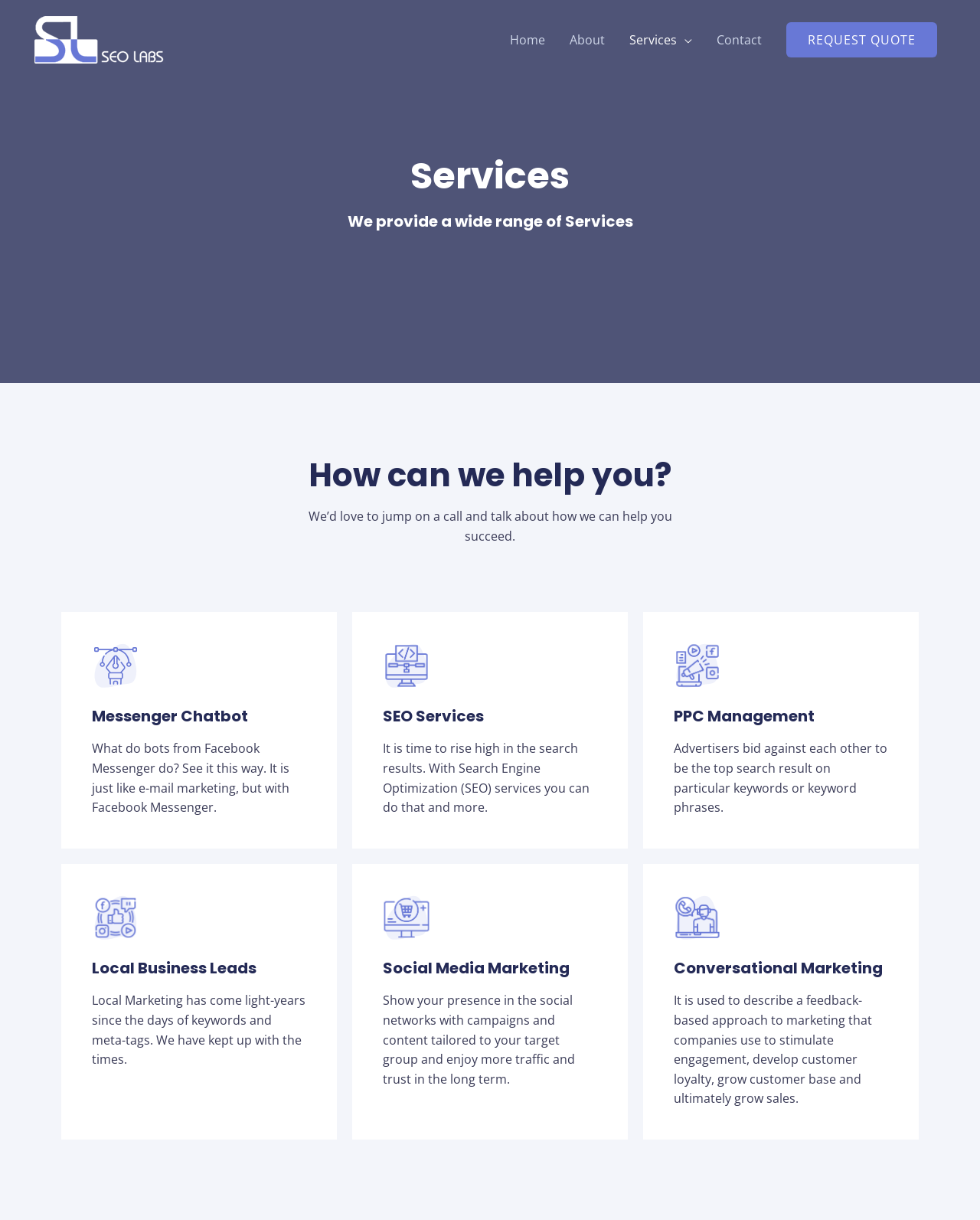Could you determine the bounding box coordinates of the clickable element to complete the instruction: "Click on the 'About' link"? Provide the coordinates as four float numbers between 0 and 1, i.e., [left, top, right, bottom].

[0.569, 0.012, 0.63, 0.052]